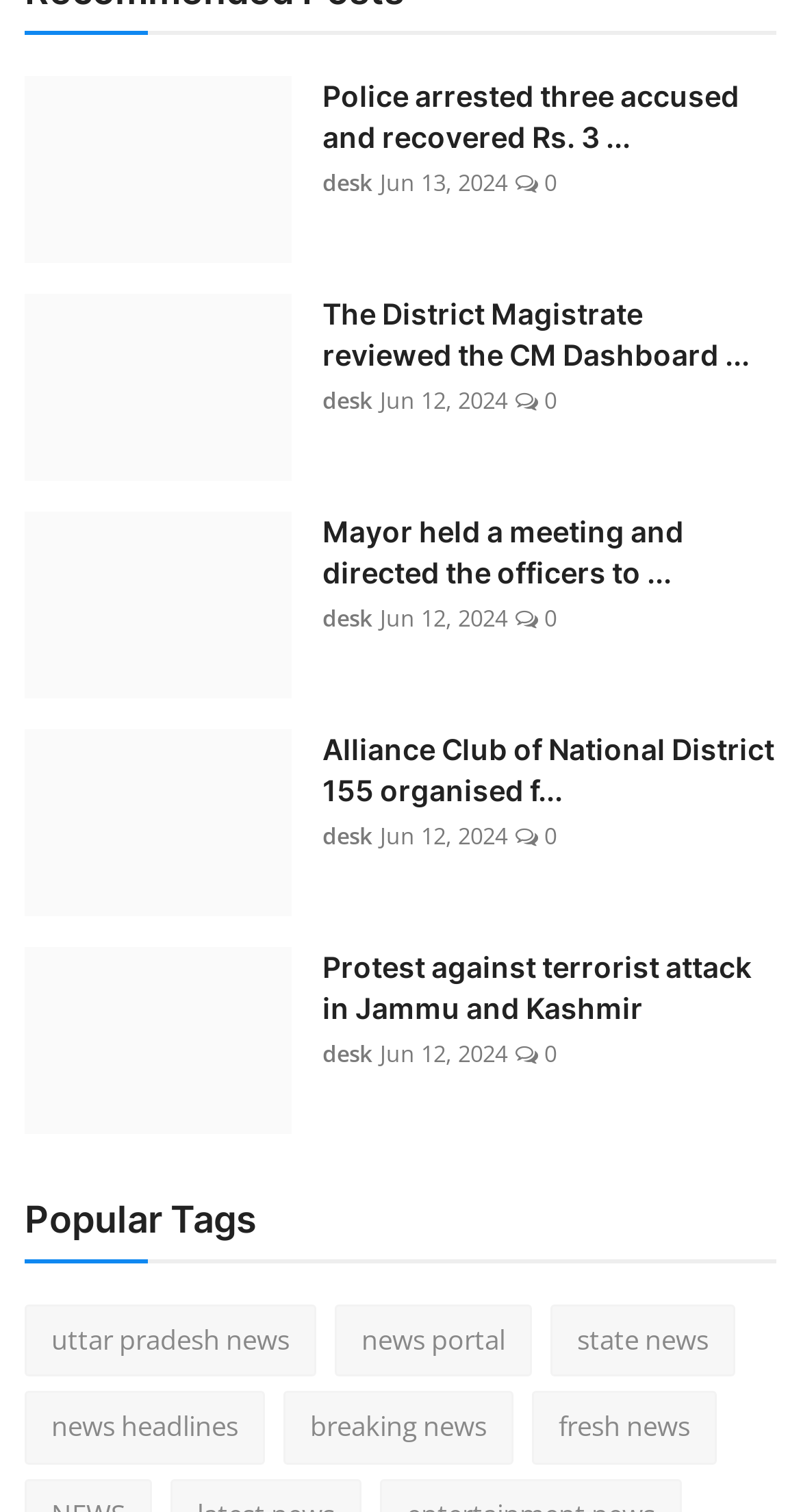Find the bounding box coordinates for the element that must be clicked to complete the instruction: "Browse news tagged with 'uttar pradesh news'". The coordinates should be four float numbers between 0 and 1, indicated as [left, top, right, bottom].

[0.031, 0.863, 0.395, 0.911]